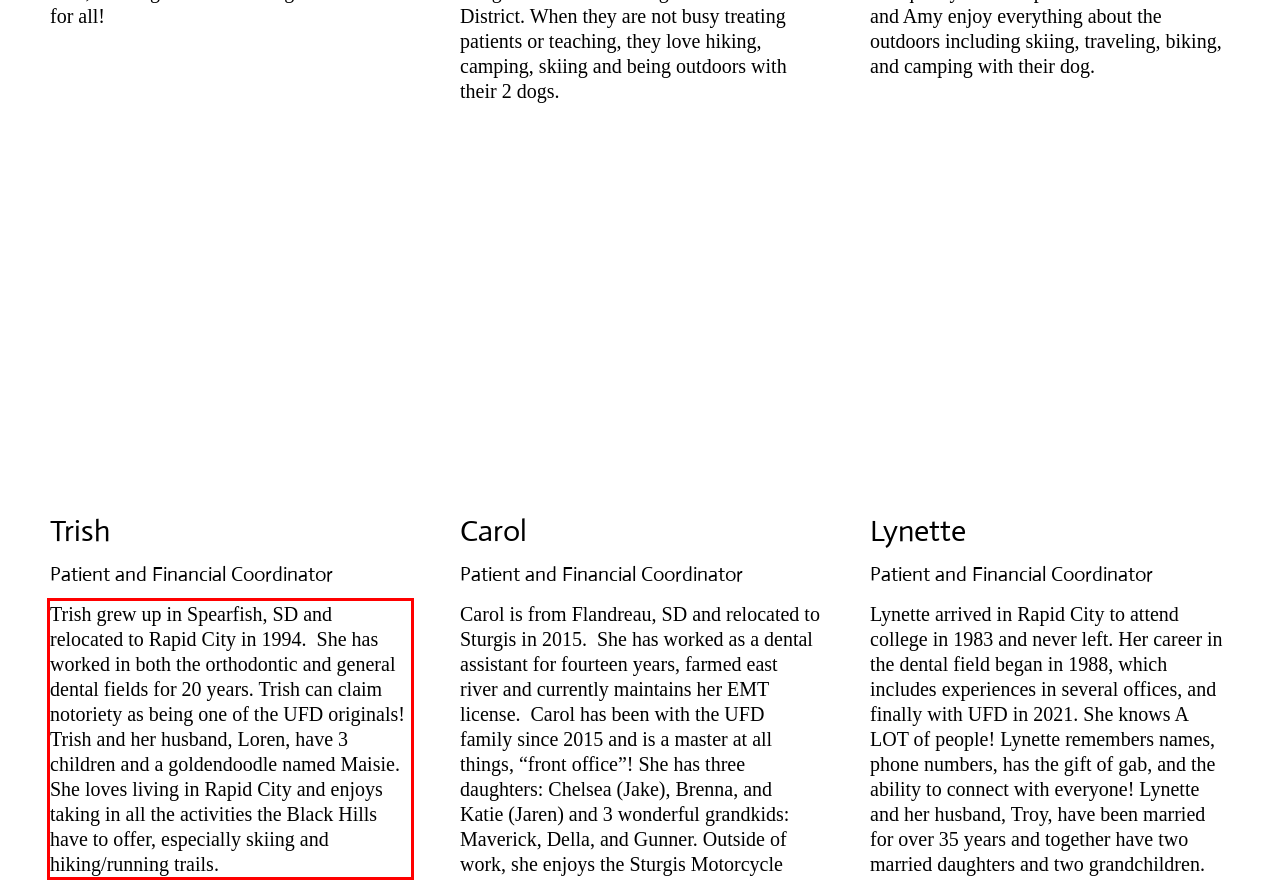Given the screenshot of the webpage, identify the red bounding box, and recognize the text content inside that red bounding box.

Trish grew up in Spearfish, SD and relocated to Rapid City in 1994. She has worked in both the orthodontic and general dental fields for 20 years. Trish can claim notoriety as being one of the UFD originals! Trish and her husband, Loren, have 3 children and a goldendoodle named Maisie. She loves living in Rapid City and enjoys taking in all the activities the Black Hills have to offer, especially skiing and hiking/running trails.